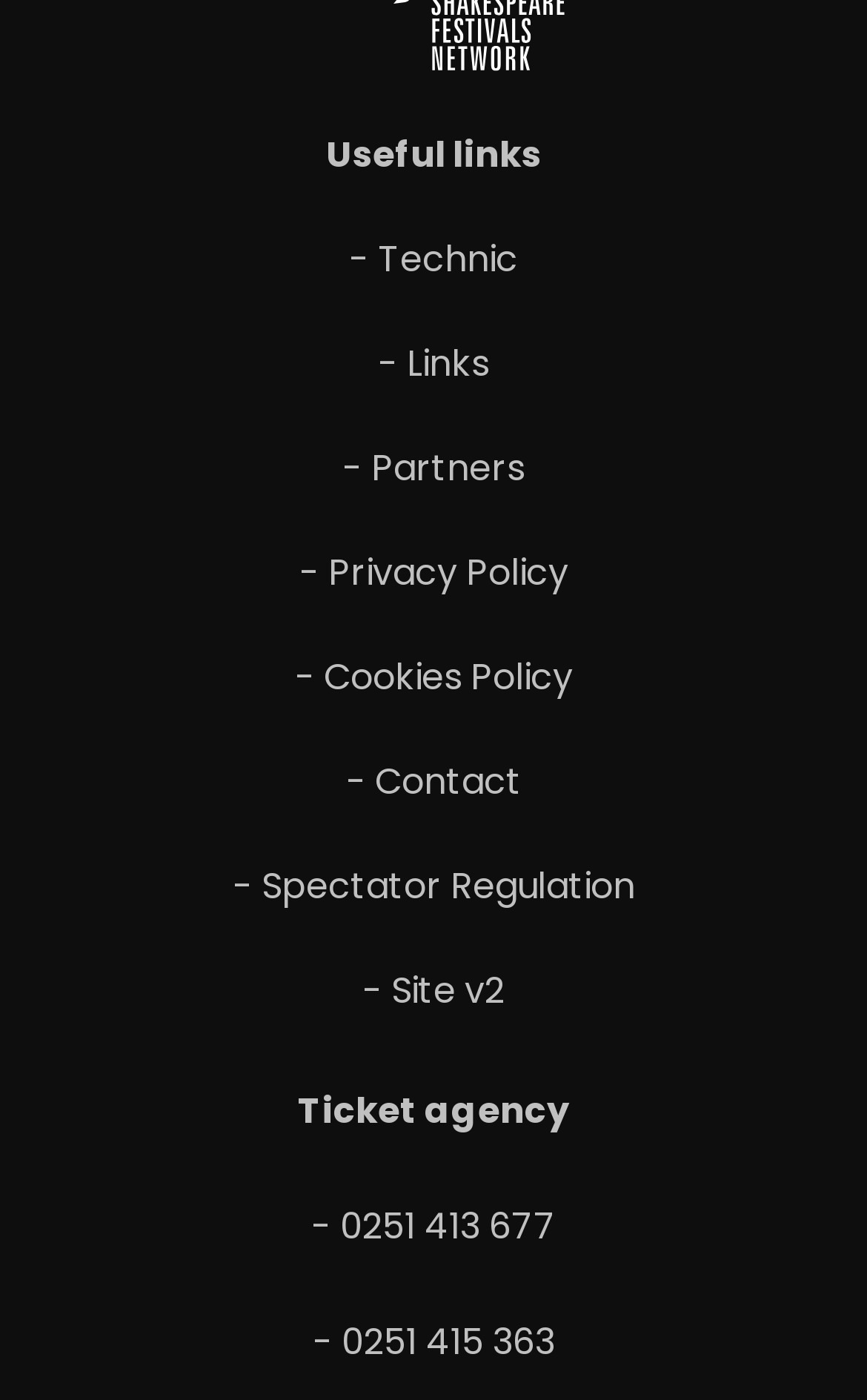Locate the bounding box coordinates of the segment that needs to be clicked to meet this instruction: "Call 0251 413 677".

[0.274, 0.85, 0.726, 0.901]